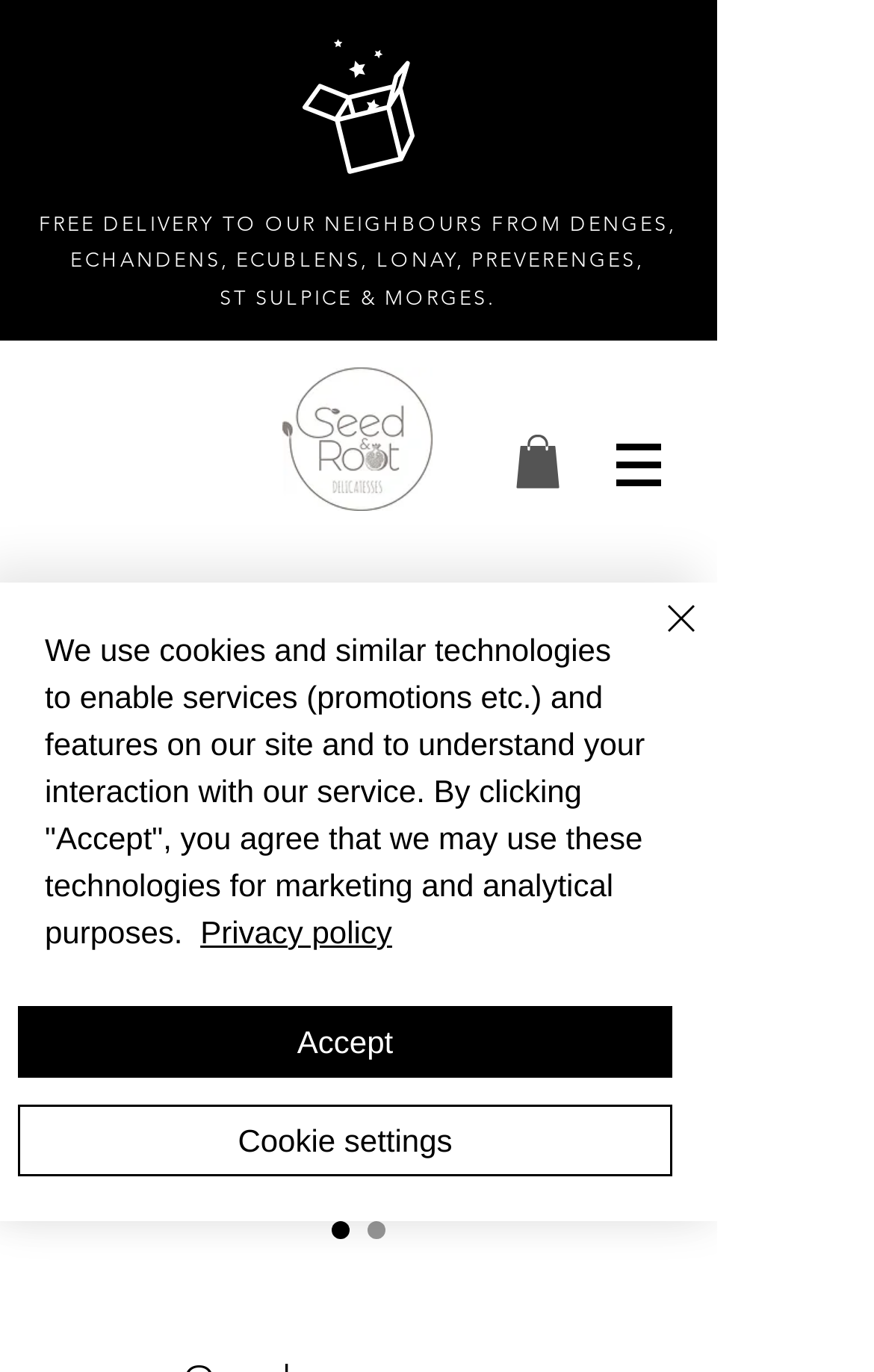What is the name of the chilli pepper featured?
Refer to the image and respond with a one-word or short-phrase answer.

Ancho pepper